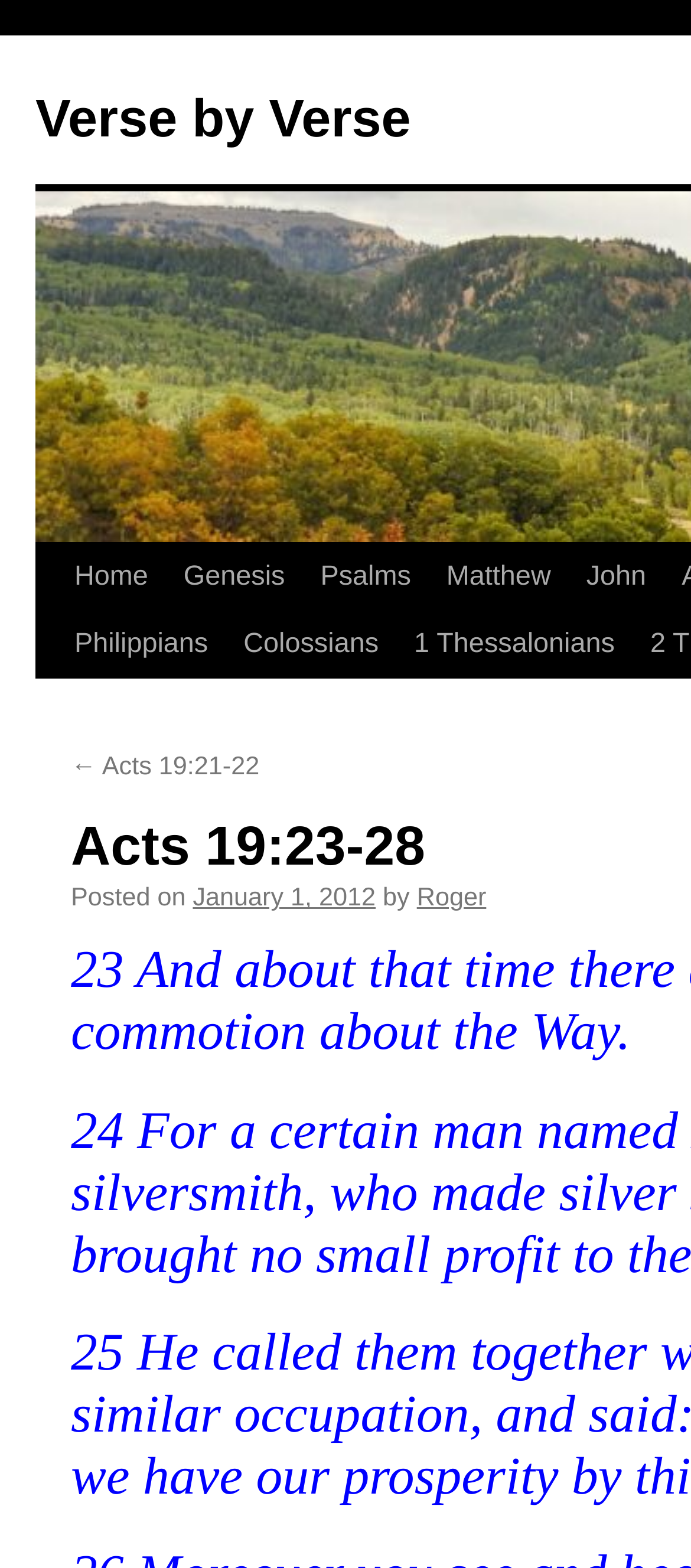Answer the question with a single word or phrase: 
What is the name of the current verse?

Acts 19:23-28